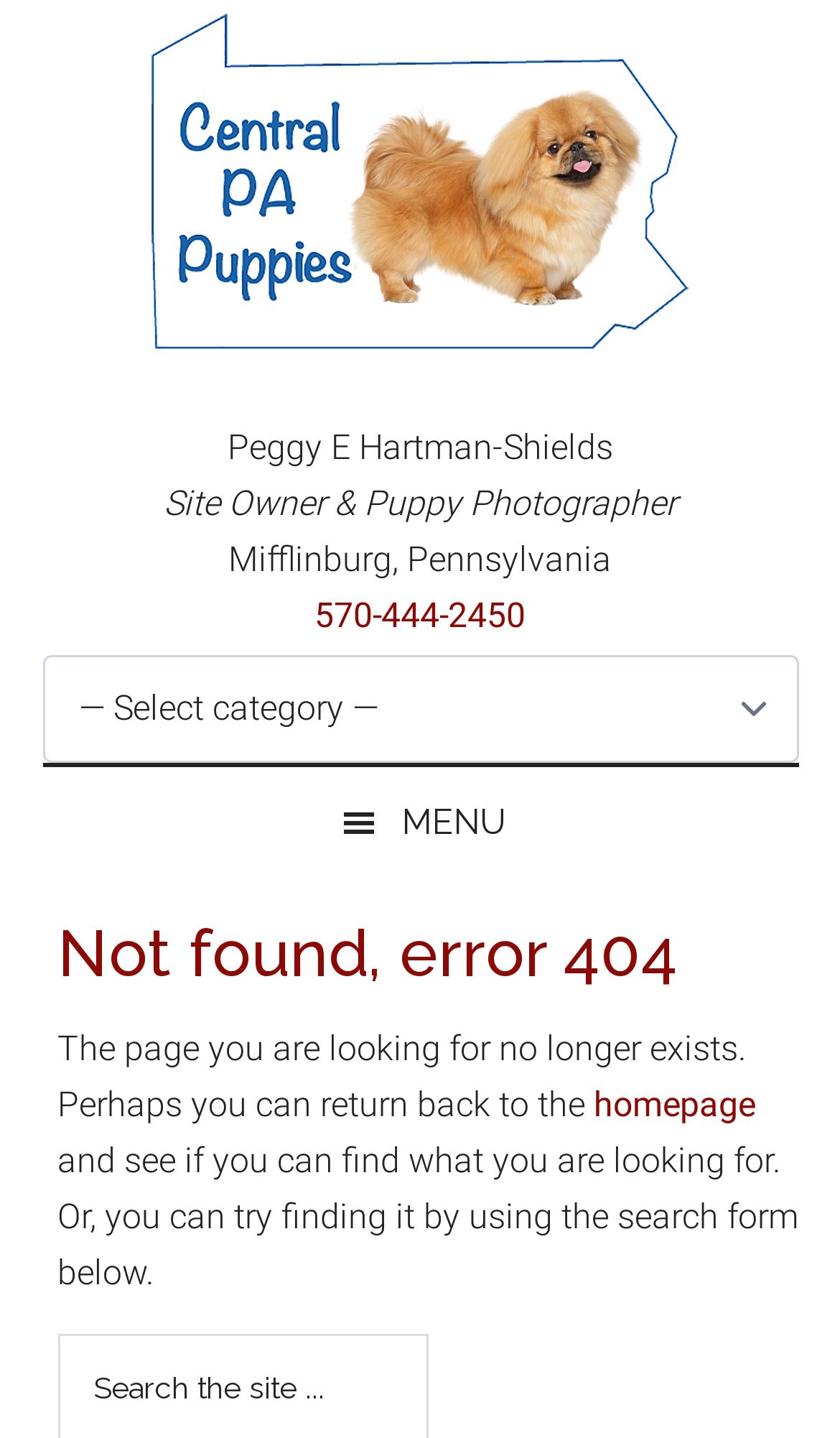Locate the UI element described by parent_node: Central PA Puppies in the provided webpage screenshot. Return the bounding box coordinates in the format (top-left x, top-left y, bottom-right x, bottom-right y), ensuring all values are between 0 and 1.

[0.179, 0.007, 0.821, 0.255]